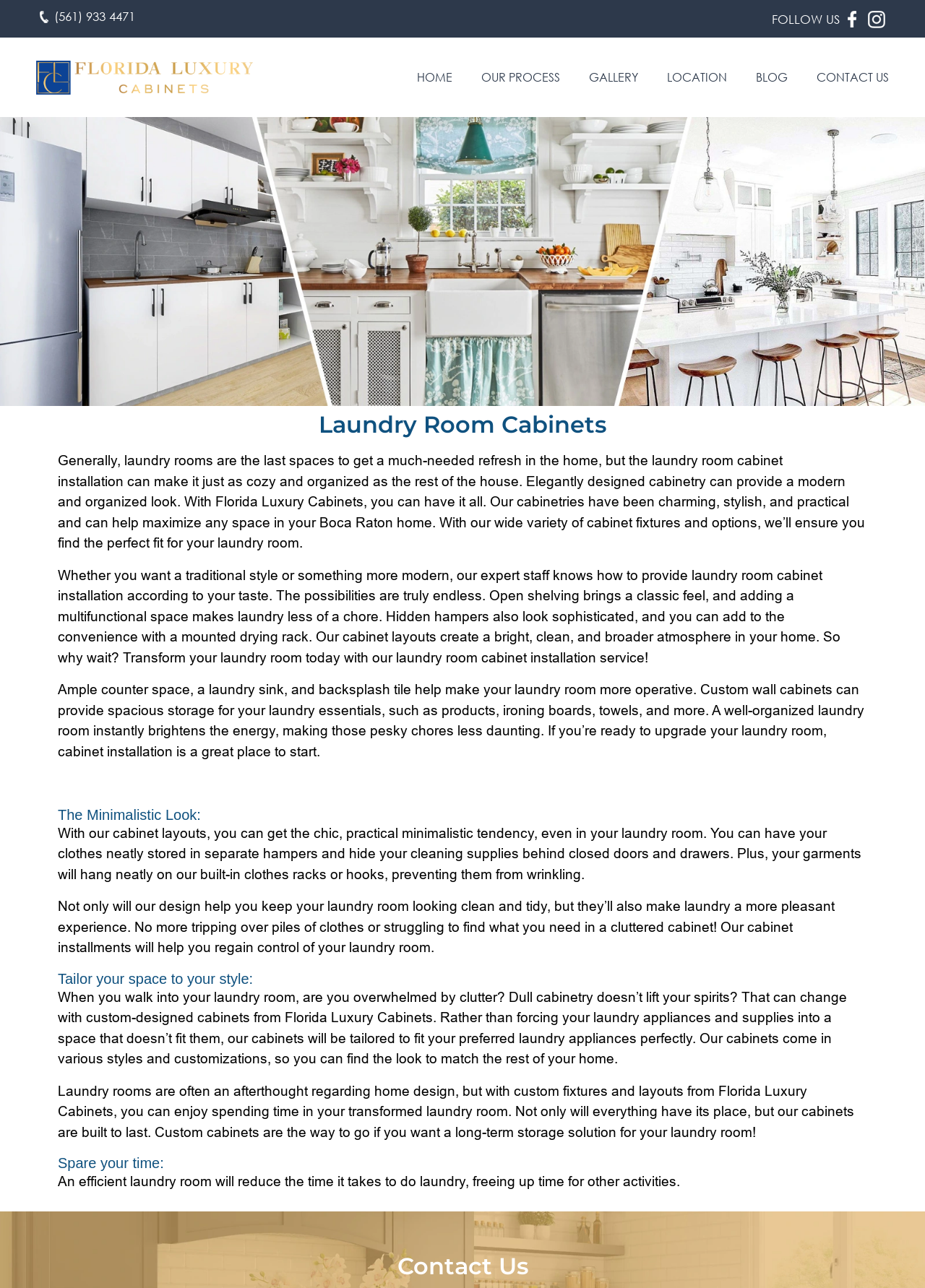Pinpoint the bounding box coordinates of the element to be clicked to execute the instruction: "Read the blog".

[0.802, 0.044, 0.867, 0.077]